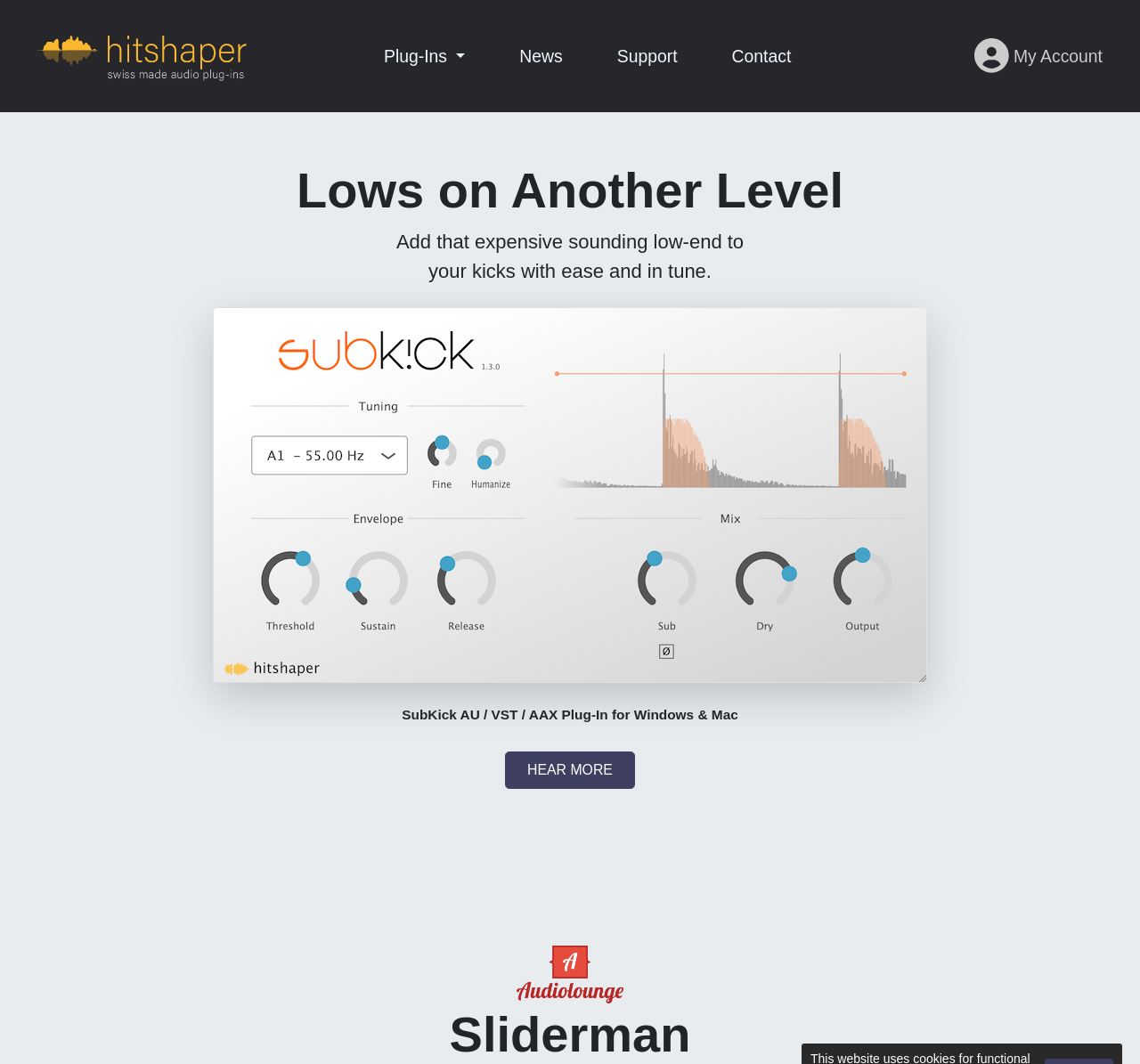Please reply with a single word or brief phrase to the question: 
What is the topic of the webpage content?

Audio processing